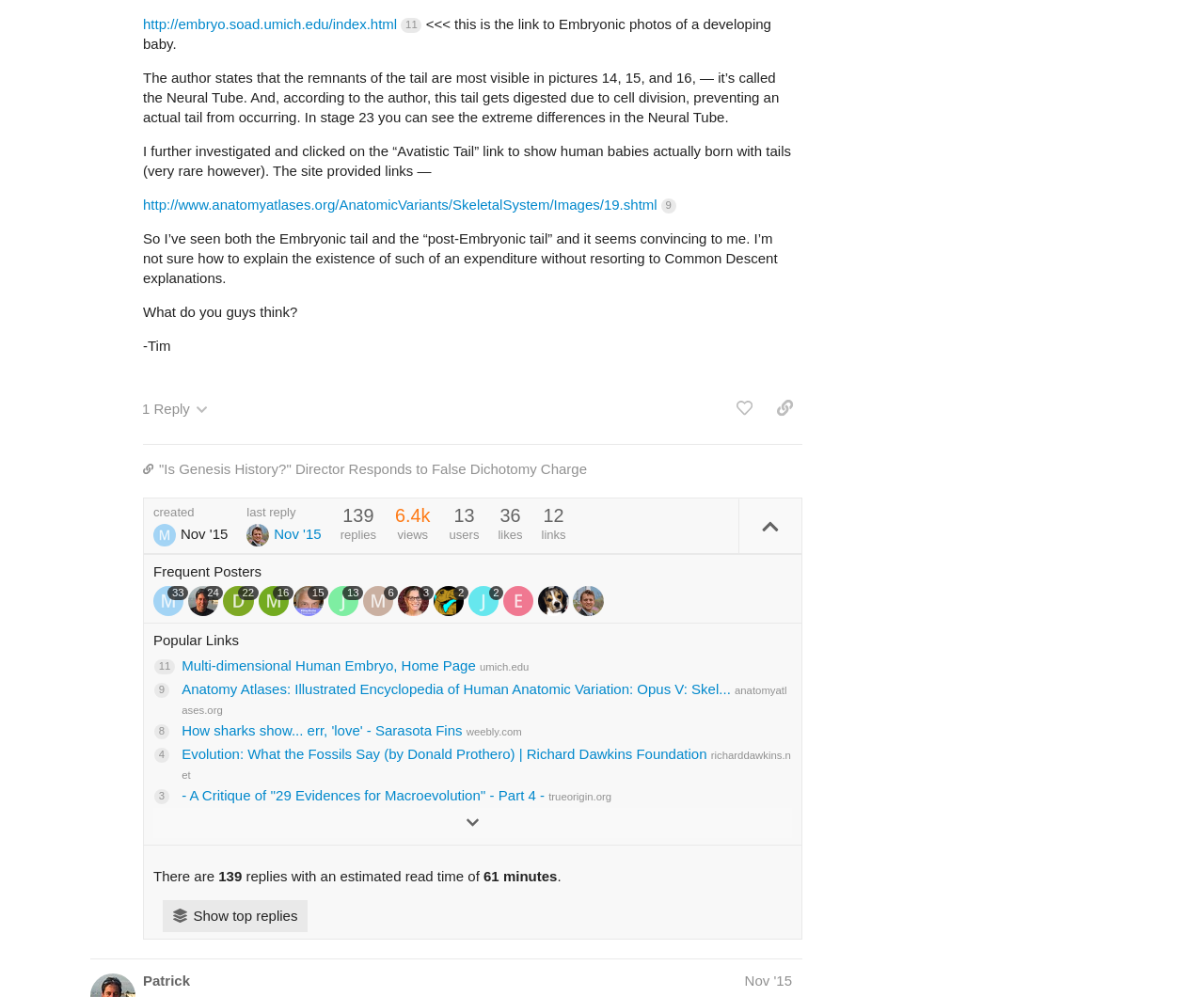Determine the bounding box coordinates of the clickable element necessary to fulfill the instruction: "View the topic details". Provide the coordinates as four float numbers within the 0 to 1 range, i.e., [left, top, right, bottom].

[0.11, 0.393, 0.18, 0.426]